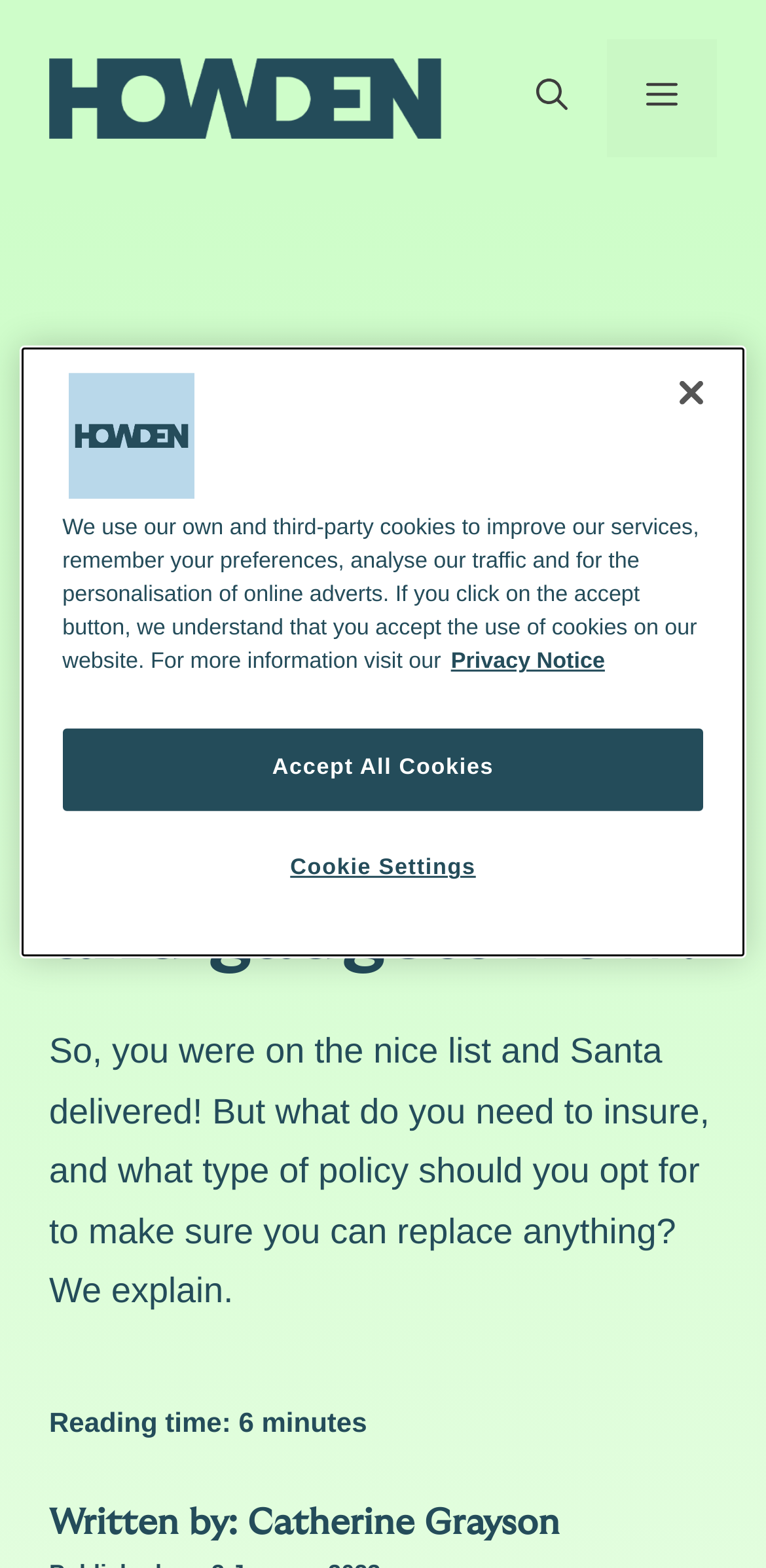Based on the image, give a detailed response to the question: What is the estimated reading time of the article?

The webpage displays a reading time indicator, which suggests that the article can be read in a matter of minutes, although the exact time is not specified.